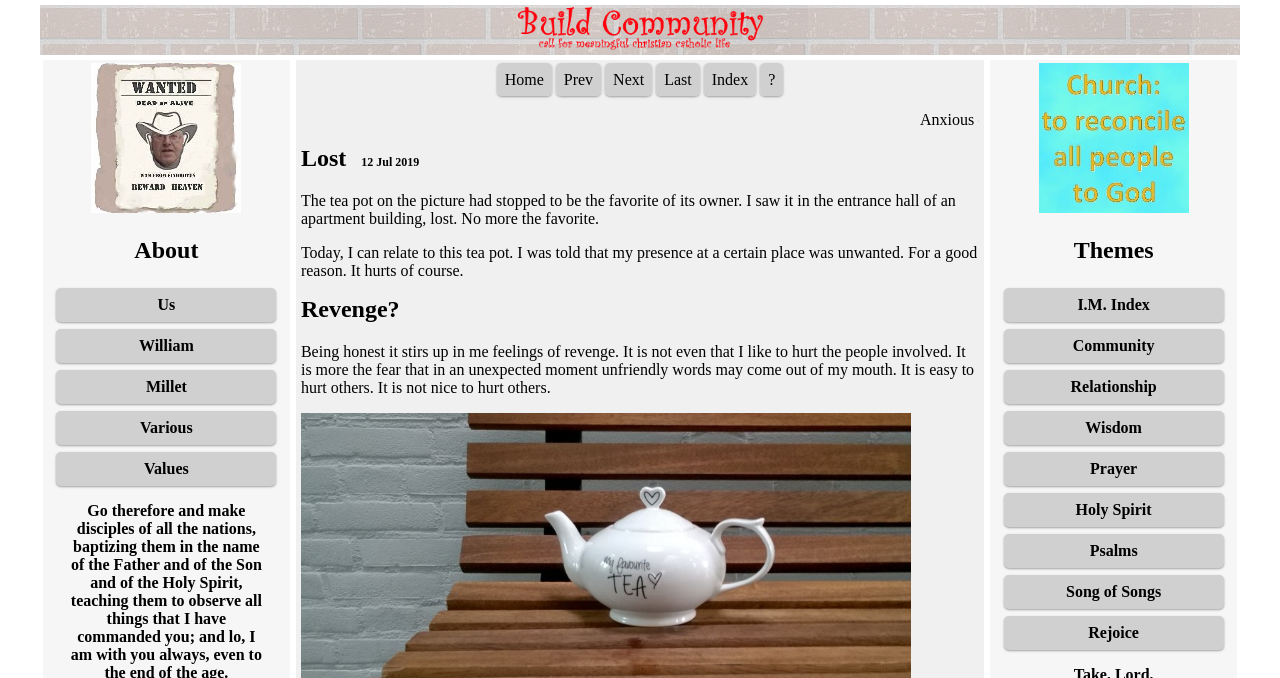Identify the bounding box coordinates for the region to click in order to carry out this instruction: "View the 'Index' page". Provide the coordinates using four float numbers between 0 and 1, formatted as [left, top, right, bottom].

[0.55, 0.104, 0.591, 0.129]